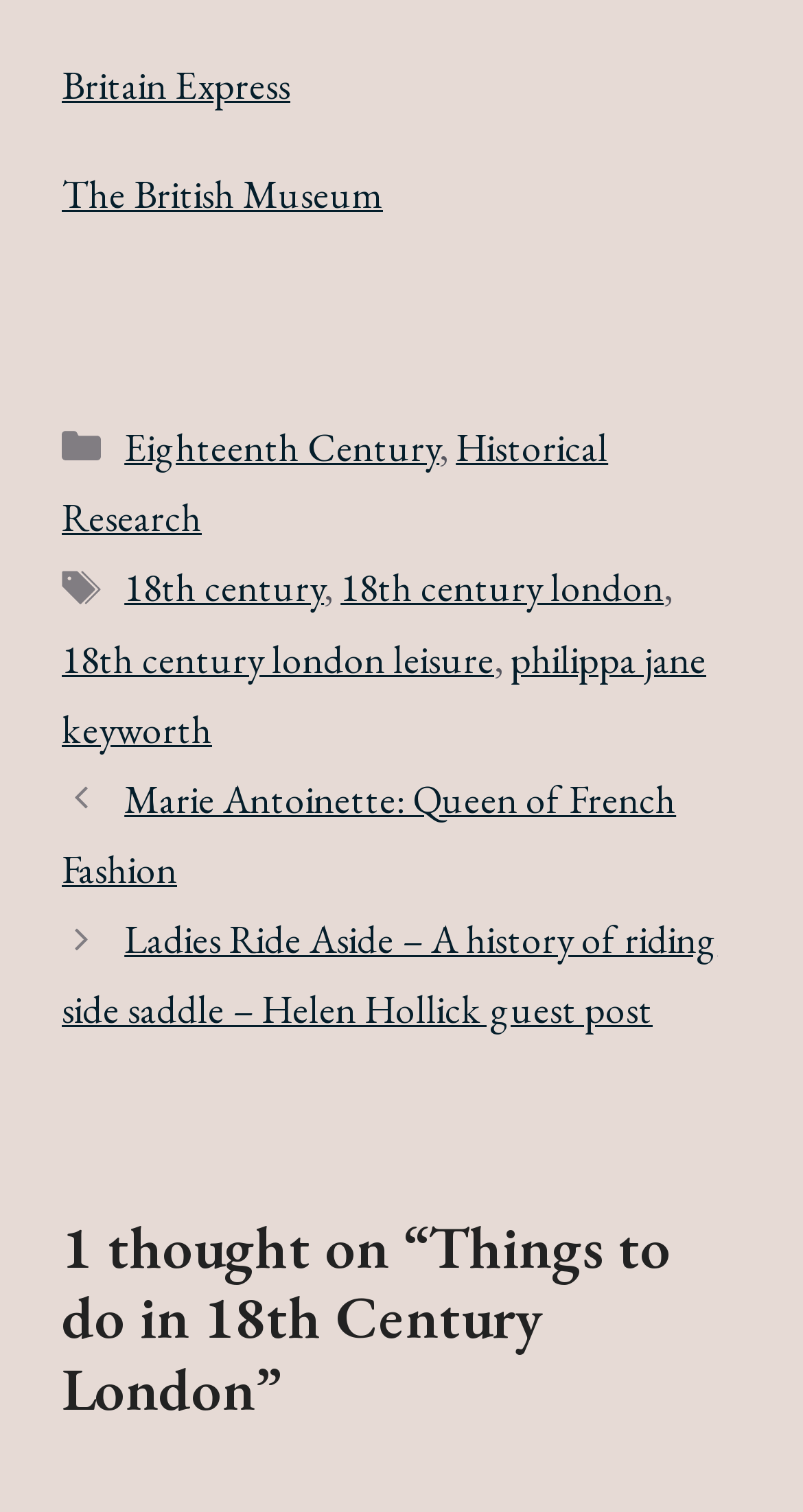What is the name of the museum mentioned?
Look at the image and answer with only one word or phrase.

The British Museum